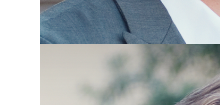What is the profession implied by the image?
Can you provide a detailed and comprehensive answer to the question?

The image description mentions the law firm Coppersmith Brockelman and their commitment to upholding citizens' rights, suggesting that the individuals in the image are lawyers or professionals in the legal field.